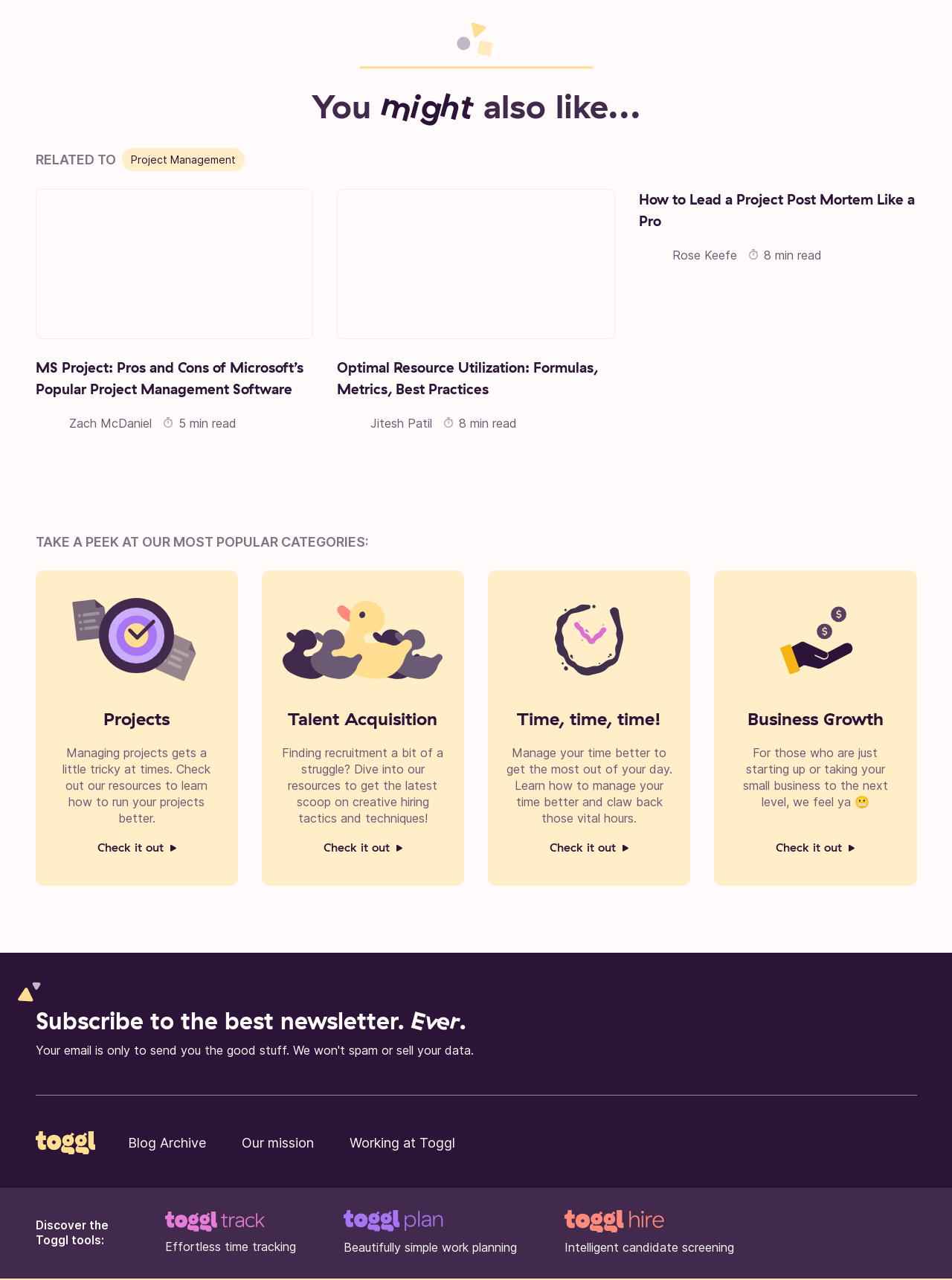Highlight the bounding box coordinates of the element you need to click to perform the following instruction: "Read articles by Zach McDaniel."

[0.037, 0.32, 0.159, 0.341]